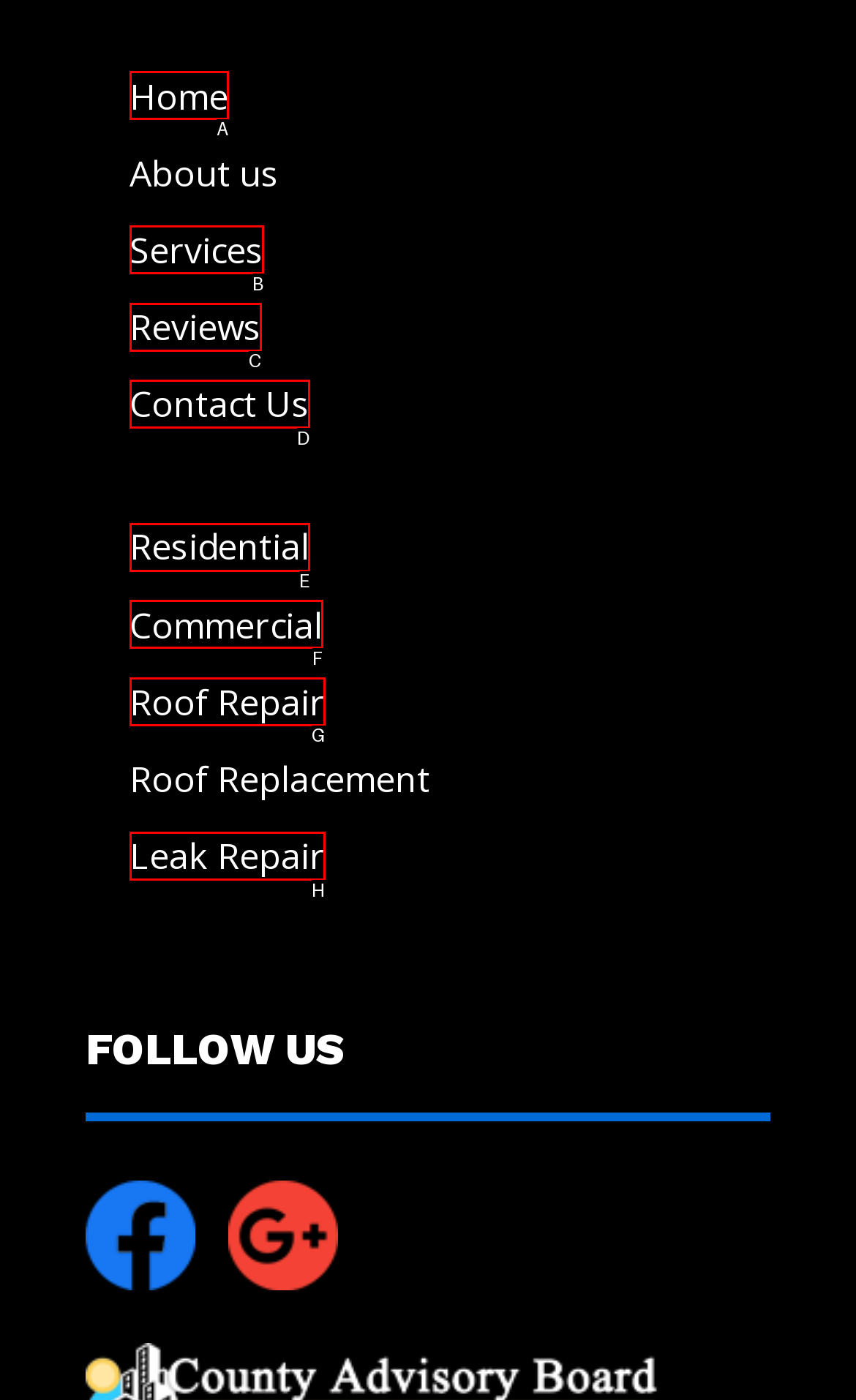Identify the bounding box that corresponds to: Reviews
Respond with the letter of the correct option from the provided choices.

C